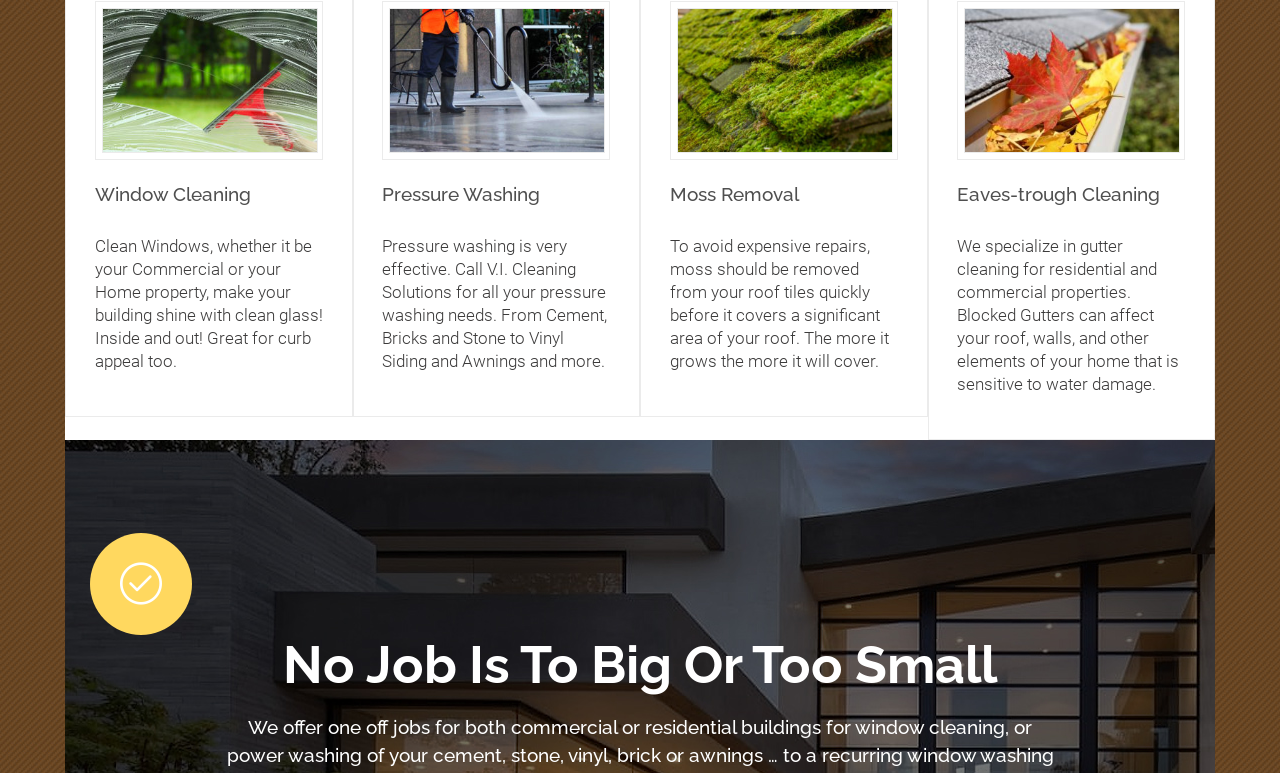Highlight the bounding box of the UI element that corresponds to this description: "title="pressure washing pavement"".

[0.298, 0.002, 0.477, 0.207]